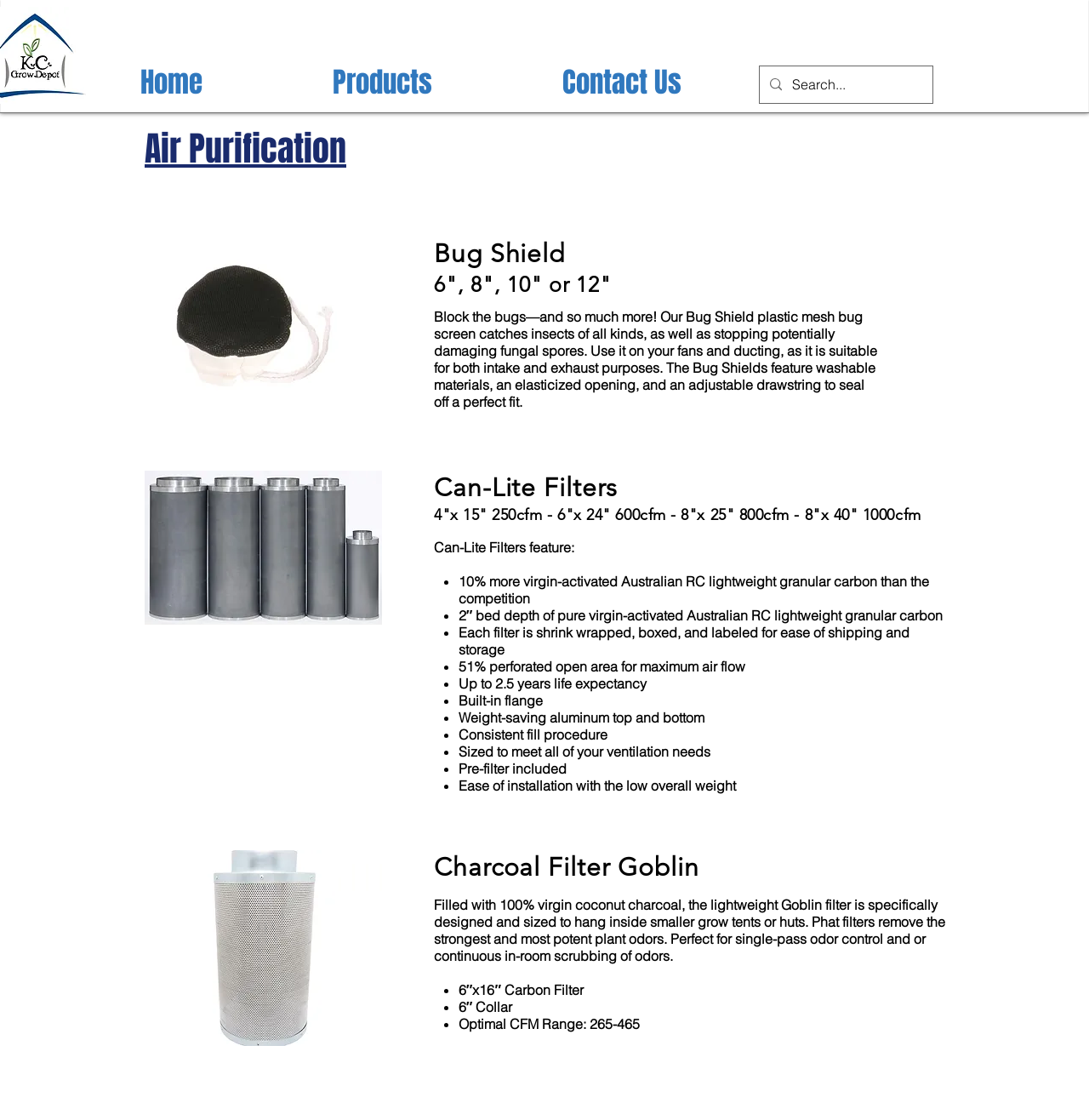Bounding box coordinates should be in the format (top-left x, top-left y, bottom-right x, bottom-right y) and all values should be floating point numbers between 0 and 1. Determine the bounding box coordinate for the UI element described as: Contact Us

[0.505, 0.055, 0.734, 0.093]